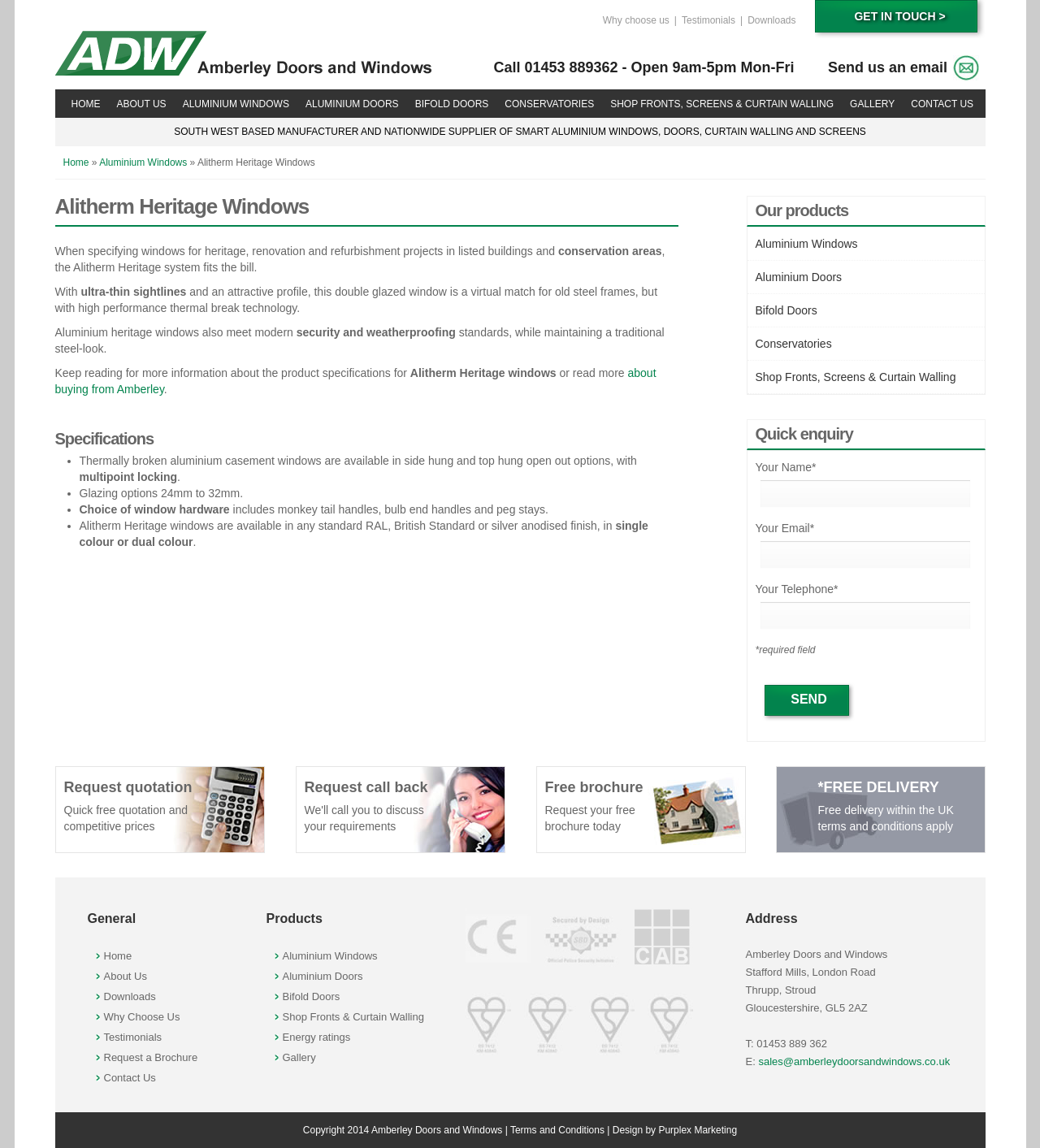Locate and extract the text of the main heading on the webpage.

Alitherm Heritage Windows